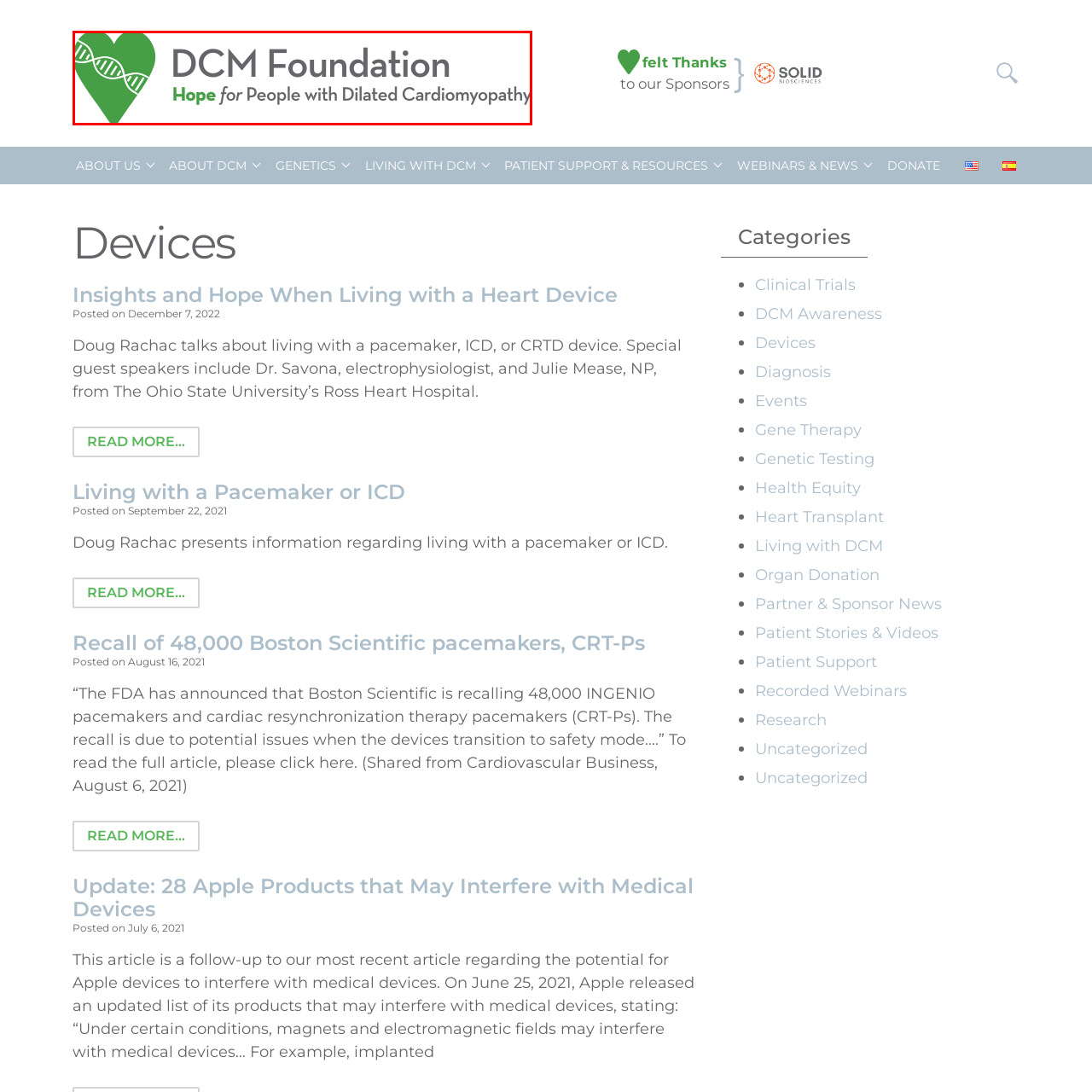Direct your attention to the red-bounded image and answer the question with a single word or phrase:
What is written below the foundation's name?

Hope